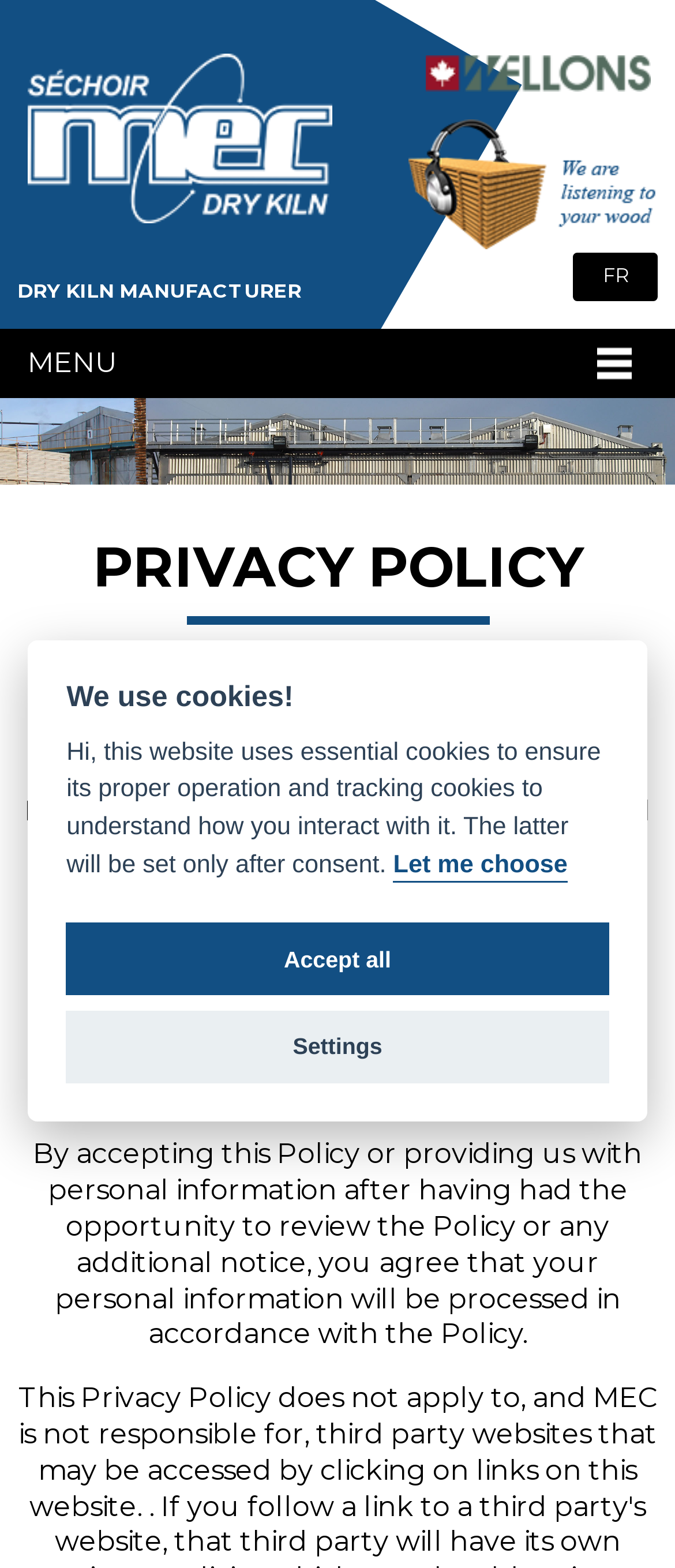Given the following UI element description: "Emily Barriere", find the bounding box coordinates in the webpage screenshot.

None